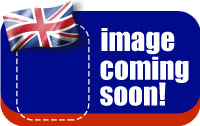By analyzing the image, answer the following question with a detailed response: What is the color of the background?

The background color is blue, which is mentioned in the caption as 'The background is primarily blue, enhancing the visibility of the text.'